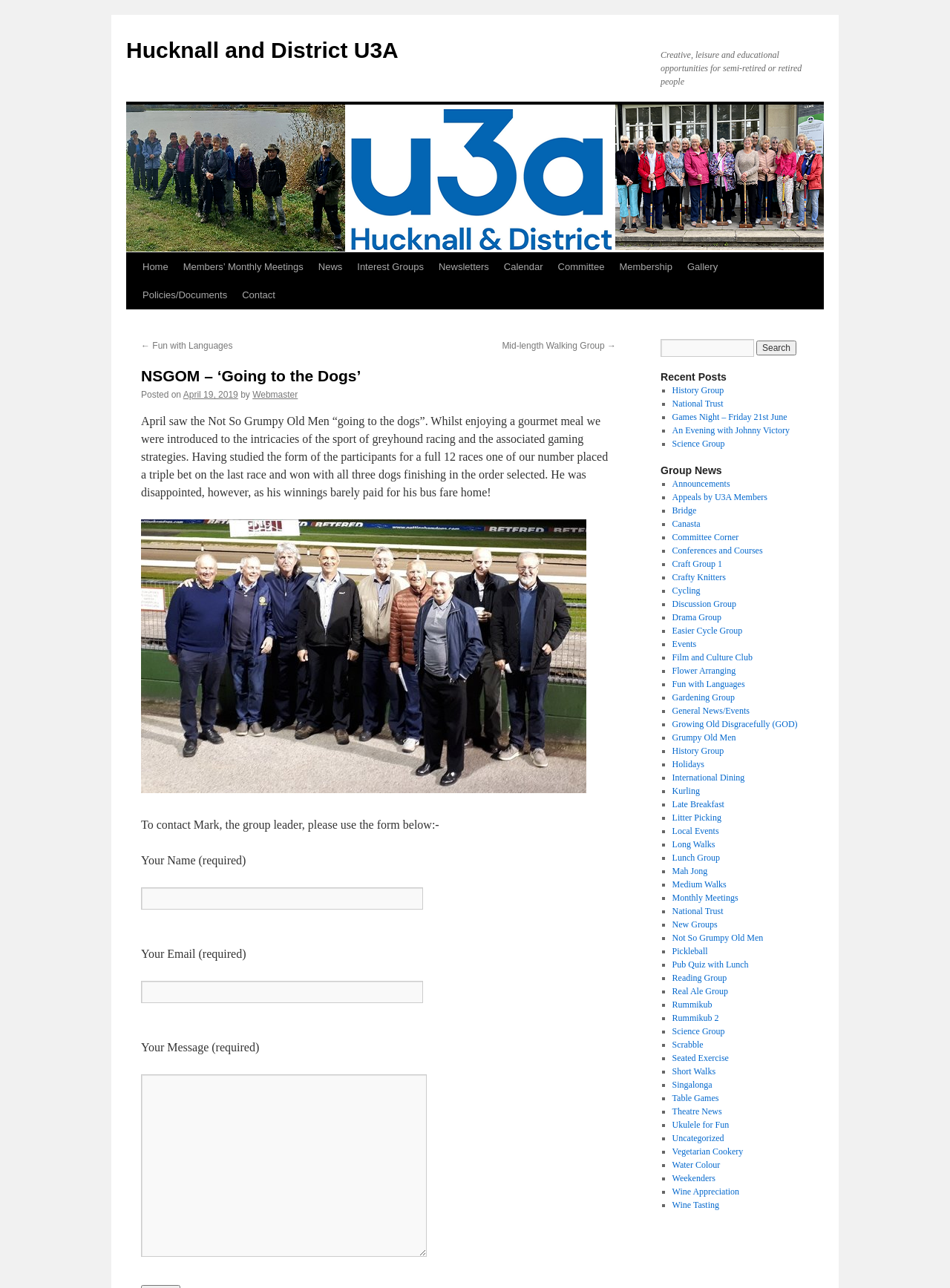Determine the bounding box coordinates of the UI element described by: "History Group".

[0.707, 0.579, 0.762, 0.587]